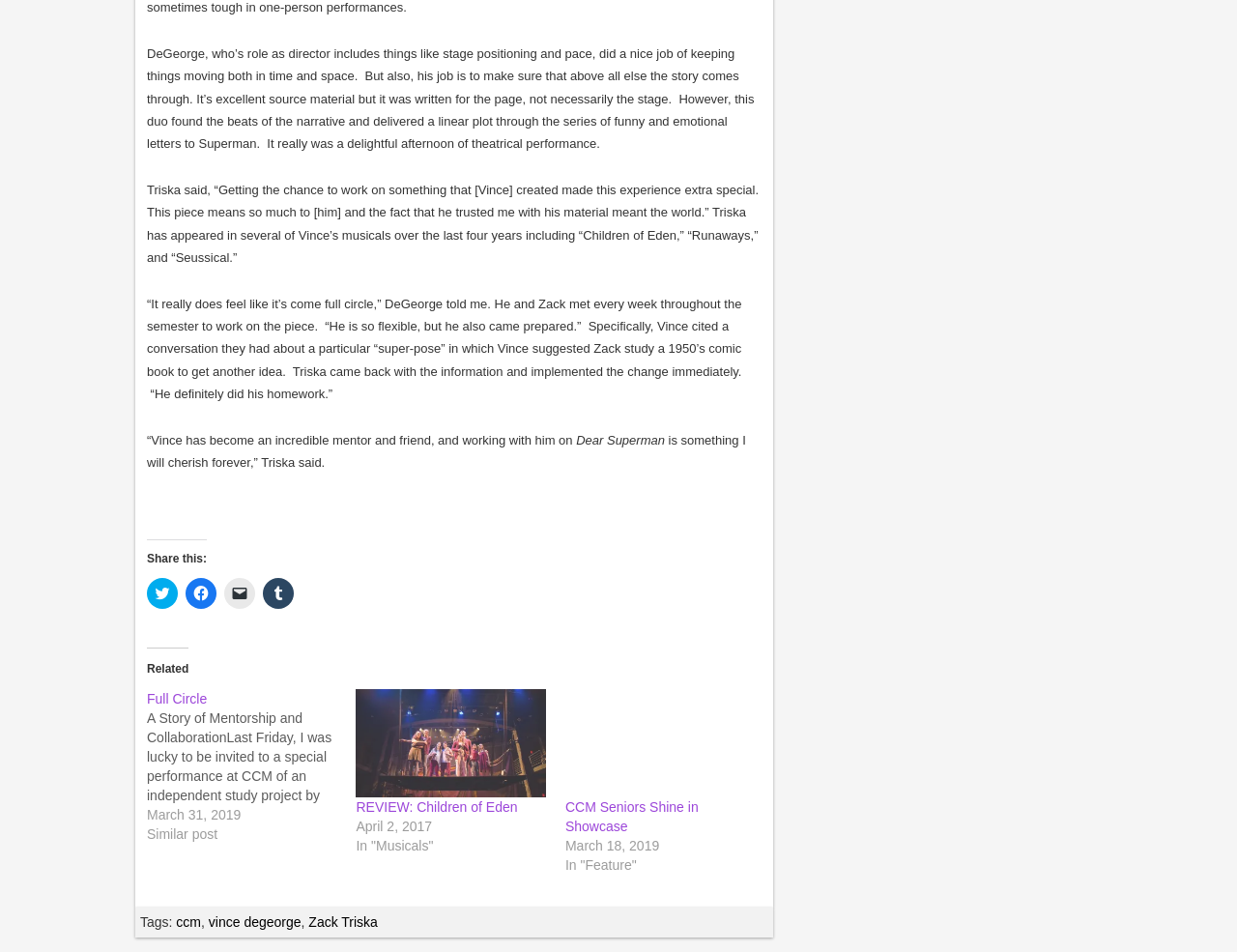Identify the bounding box coordinates of the section that should be clicked to achieve the task described: "View post 'REVIEW: Children of Eden'".

[0.288, 0.723, 0.441, 0.837]